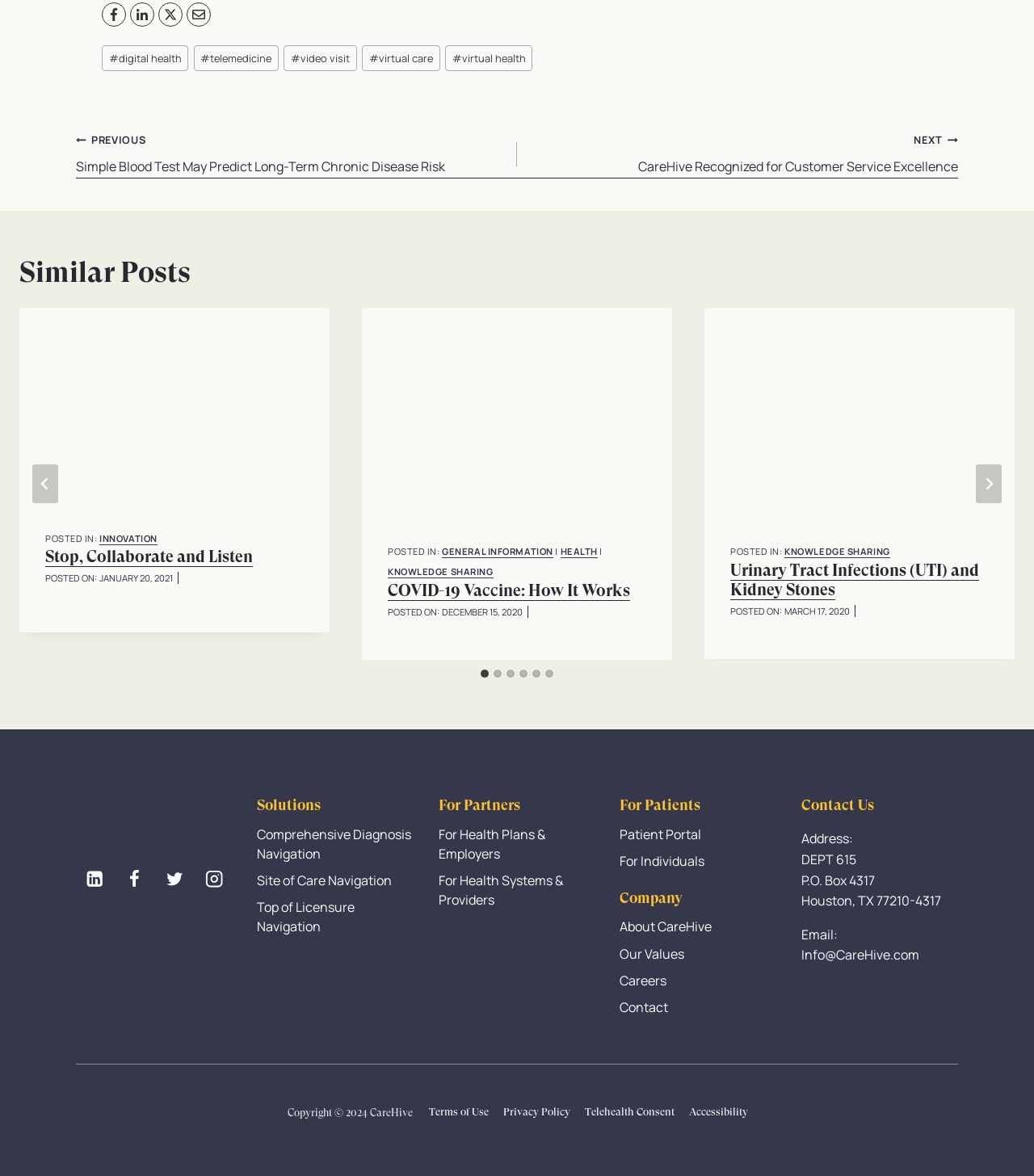Identify and provide the bounding box coordinates of the UI element described: "COVID-19 Vaccine: How It Works". The coordinates should be formatted as [left, top, right, bottom], with each number being a float between 0 and 1.

[0.375, 0.494, 0.609, 0.511]